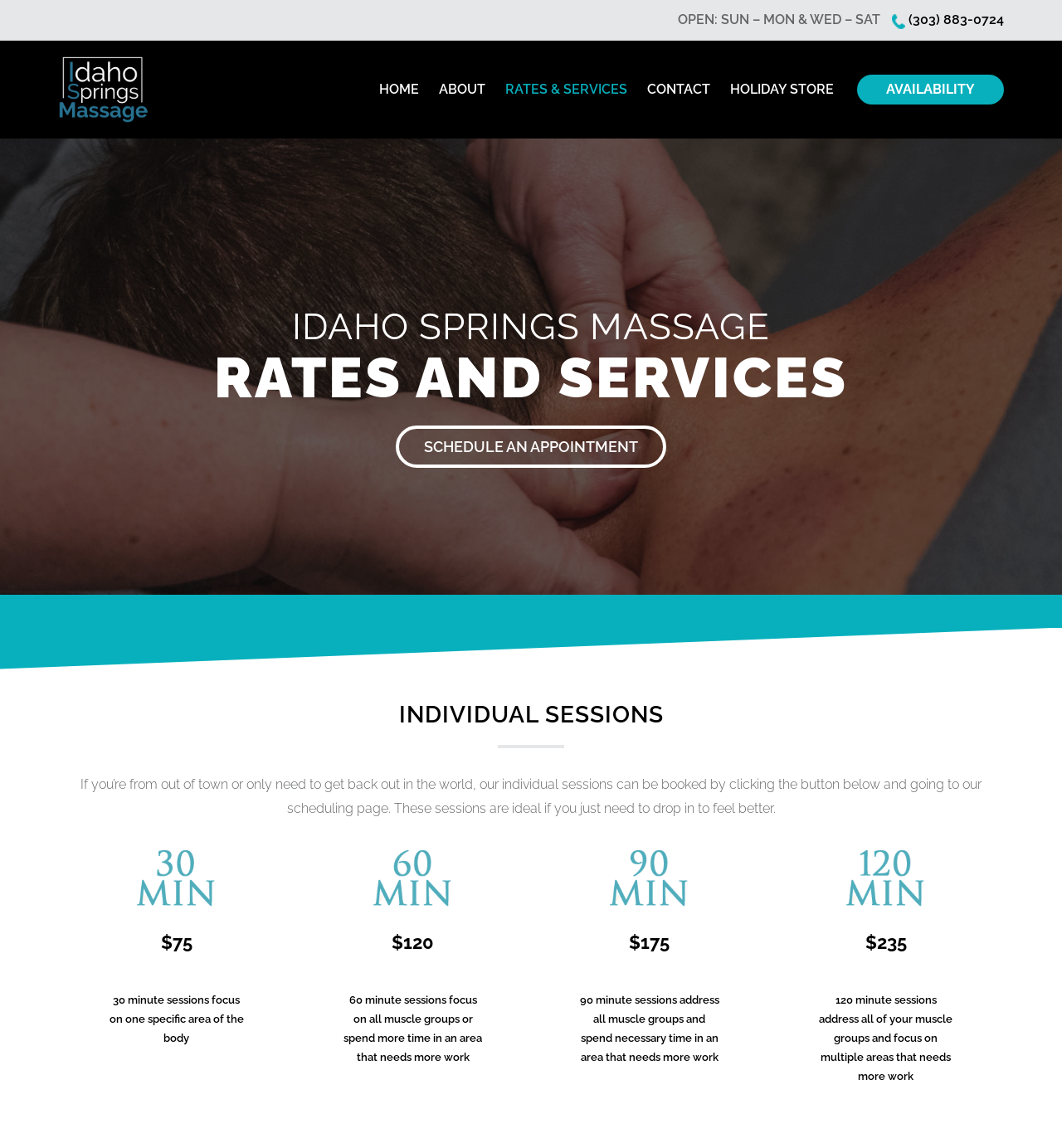Please identify the bounding box coordinates of the clickable region that I should interact with to perform the following instruction: "Click the SCHEDULE AN APPOINTMENT link". The coordinates should be expressed as four float numbers between 0 and 1, i.e., [left, top, right, bottom].

[0.373, 0.37, 0.627, 0.408]